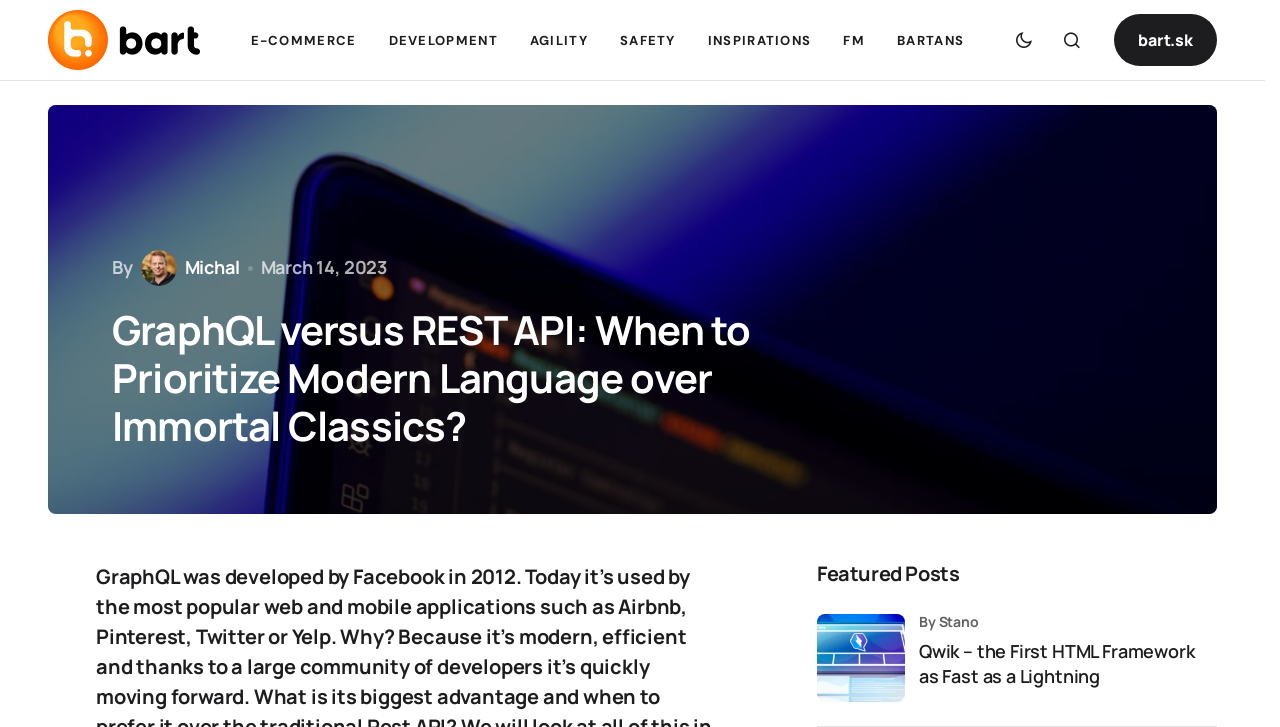Identify and provide the main heading of the webpage.

GraphQL versus REST API: When to Prioritize Modern Language over Immortal Classics?